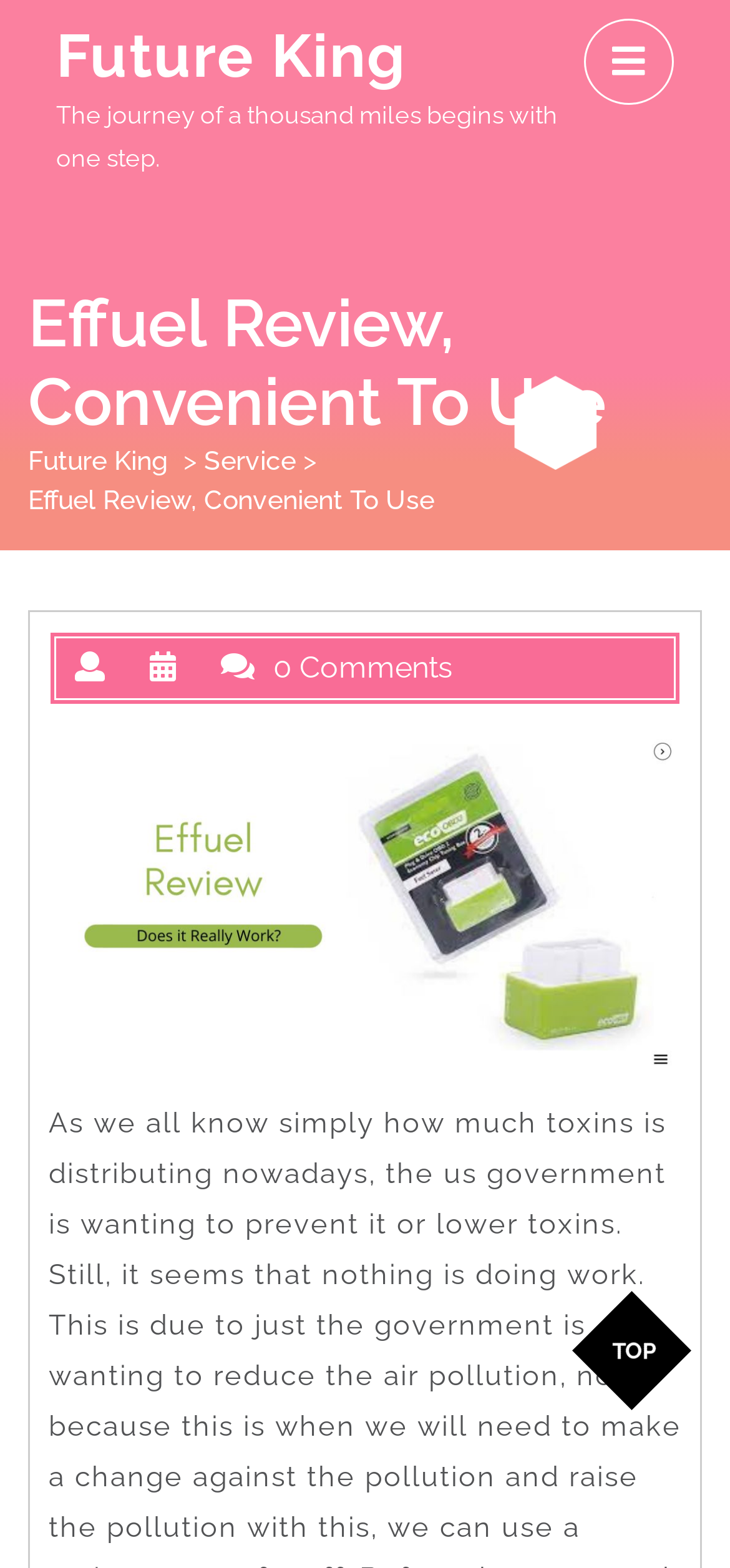What is the quote on the webpage?
Please utilize the information in the image to give a detailed response to the question.

I found the quote 'The journey of a thousand miles begins with one step.' on the webpage, which is located below the 'Future King' link and above the 'Effuel Review, Convenient To Use' heading.